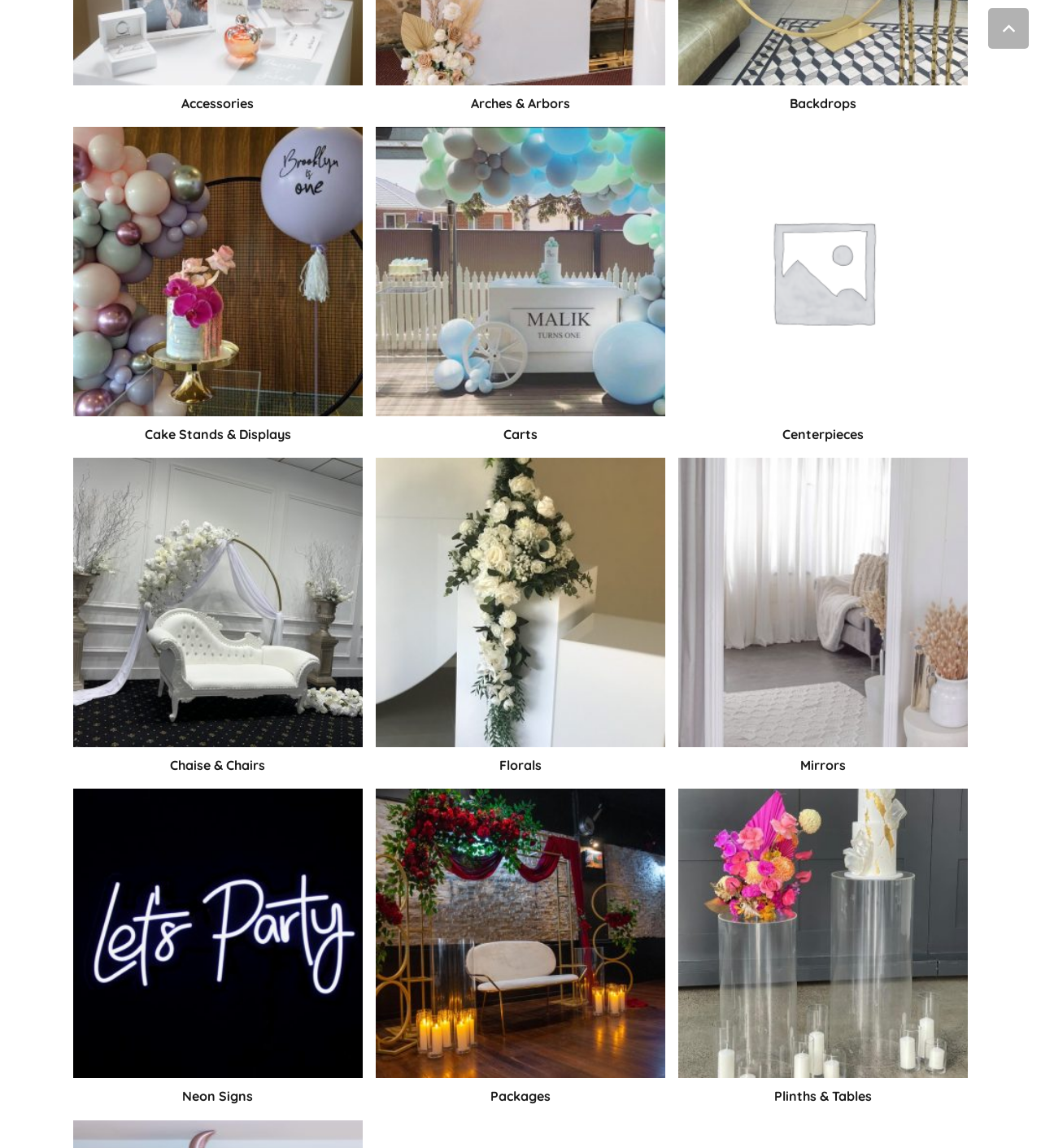What is the first category listed on the webpage?
Refer to the image and answer the question using a single word or phrase.

Accessories